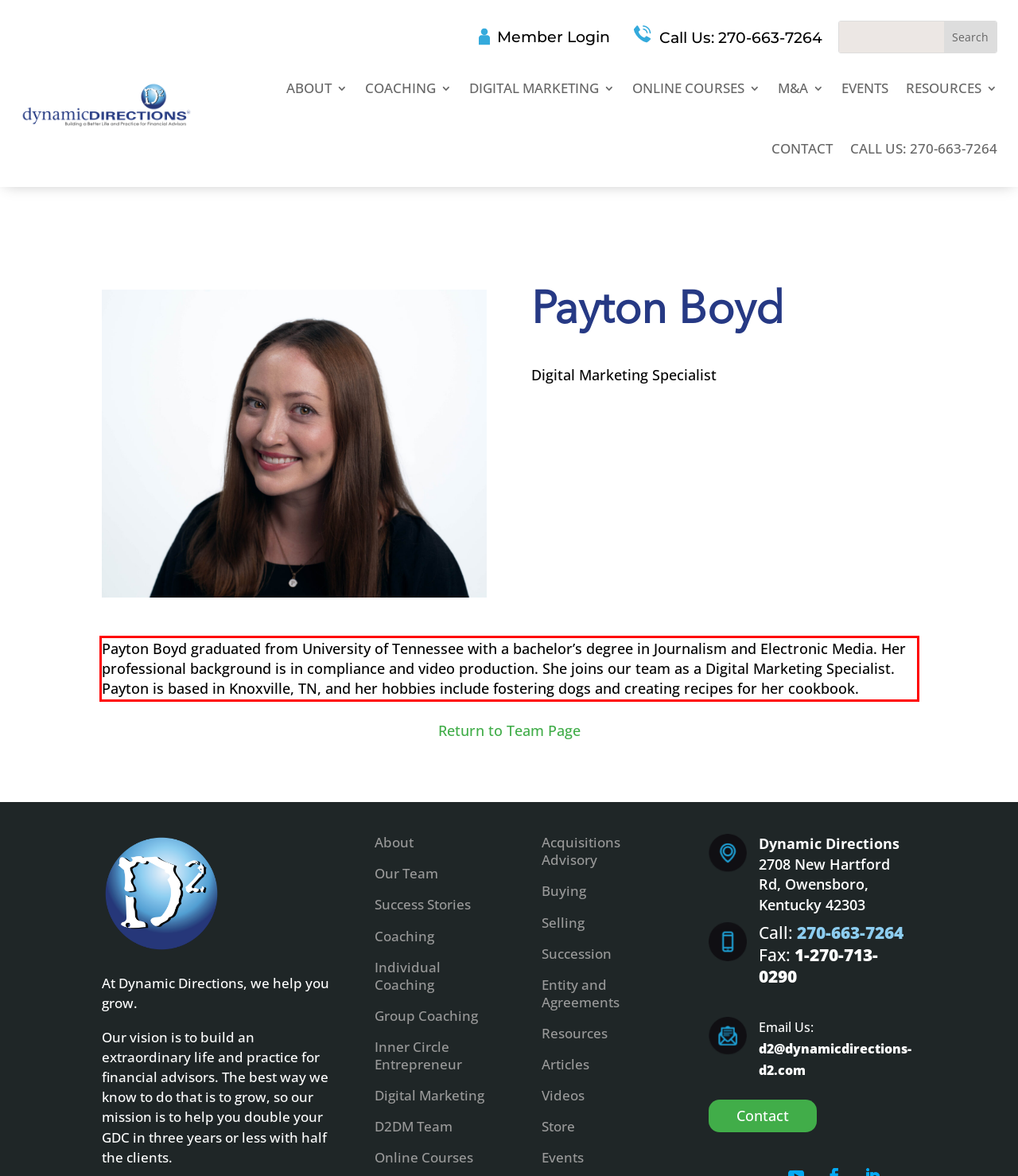Given a screenshot of a webpage with a red bounding box, please identify and retrieve the text inside the red rectangle.

Payton Boyd graduated from University of Tennessee with a bachelor’s degree in Journalism and Electronic Media. Her professional background is in compliance and video production. She joins our team as a Digital Marketing Specialist. Payton is based in Knoxville, TN, and her hobbies include fostering dogs and creating recipes for her cookbook.